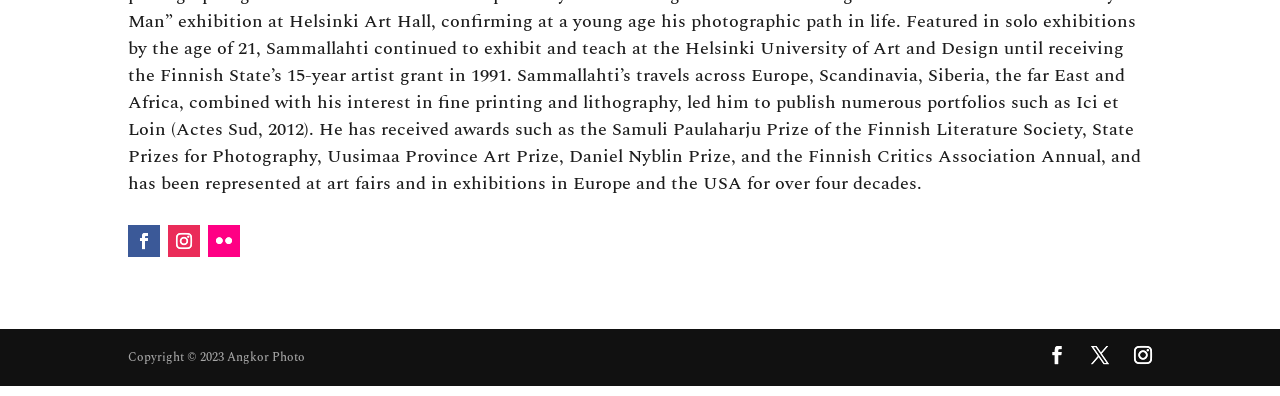Based on the image, provide a detailed response to the question:
How many links are in the bottom row?

I counted the number of links in the bottom row by looking at the bounding box coordinates of the elements. The first link has a bounding box of [0.819, 0.869, 0.833, 0.938], the second link has a bounding box of [0.852, 0.869, 0.866, 0.938], and the third link has a bounding box of [0.886, 0.869, 0.9, 0.938]. Since these links have similar y-coordinates, I determined that they are in the same row.